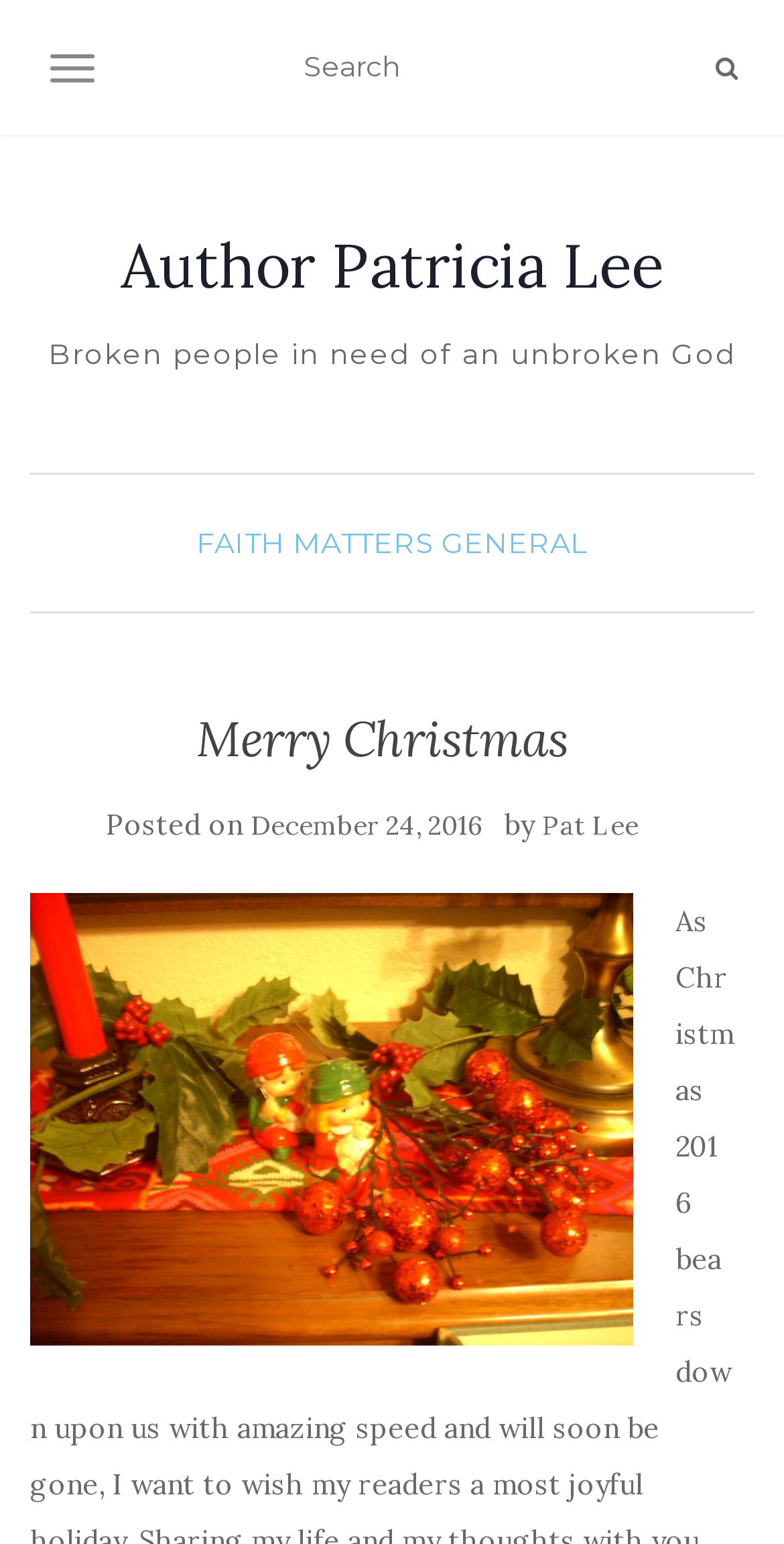Please give a one-word or short phrase response to the following question: 
What is the date of the article?

December 24, 2016